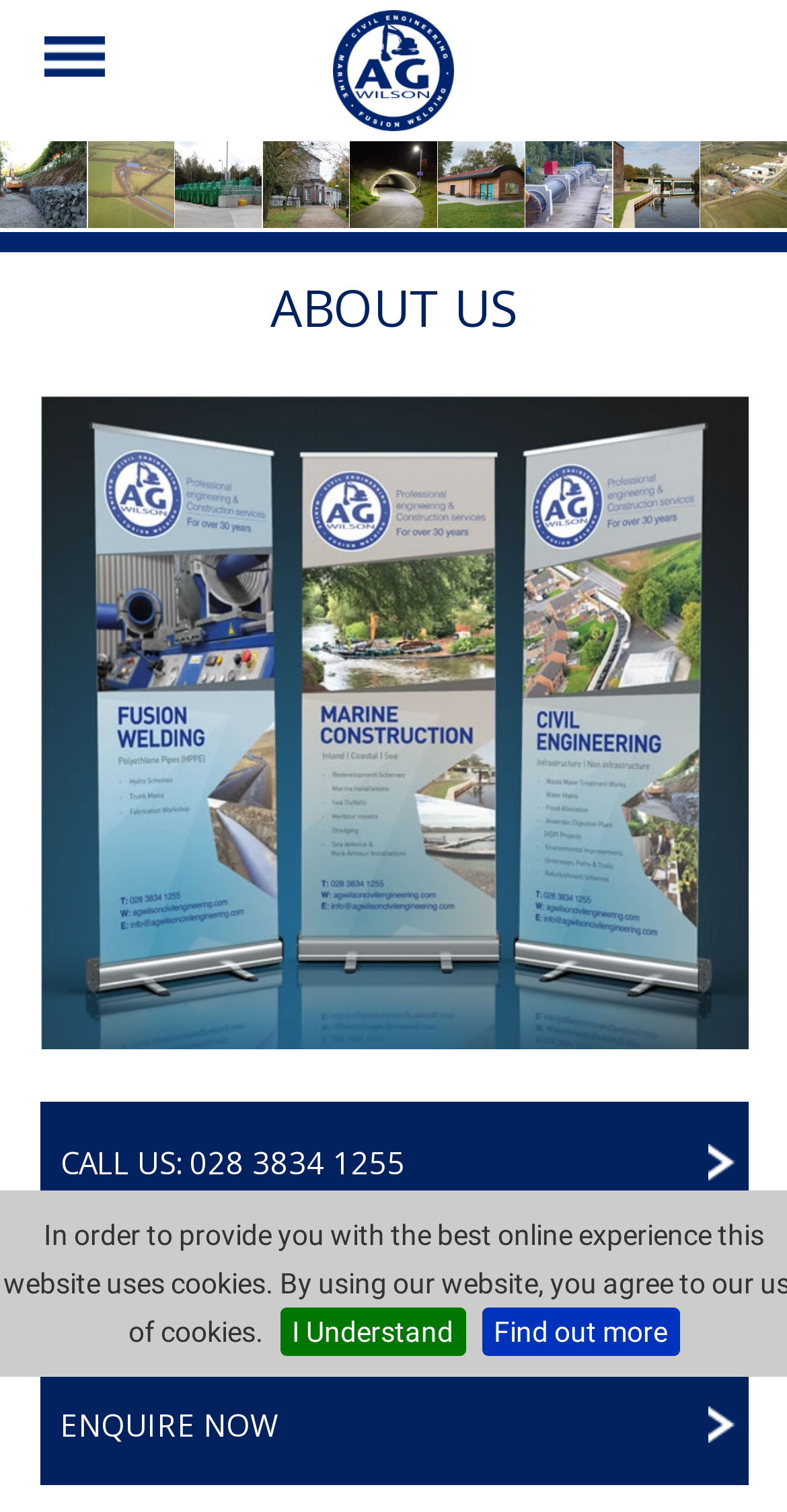Extract the bounding box for the UI element that matches this description: "Gran Turismo movie".

None